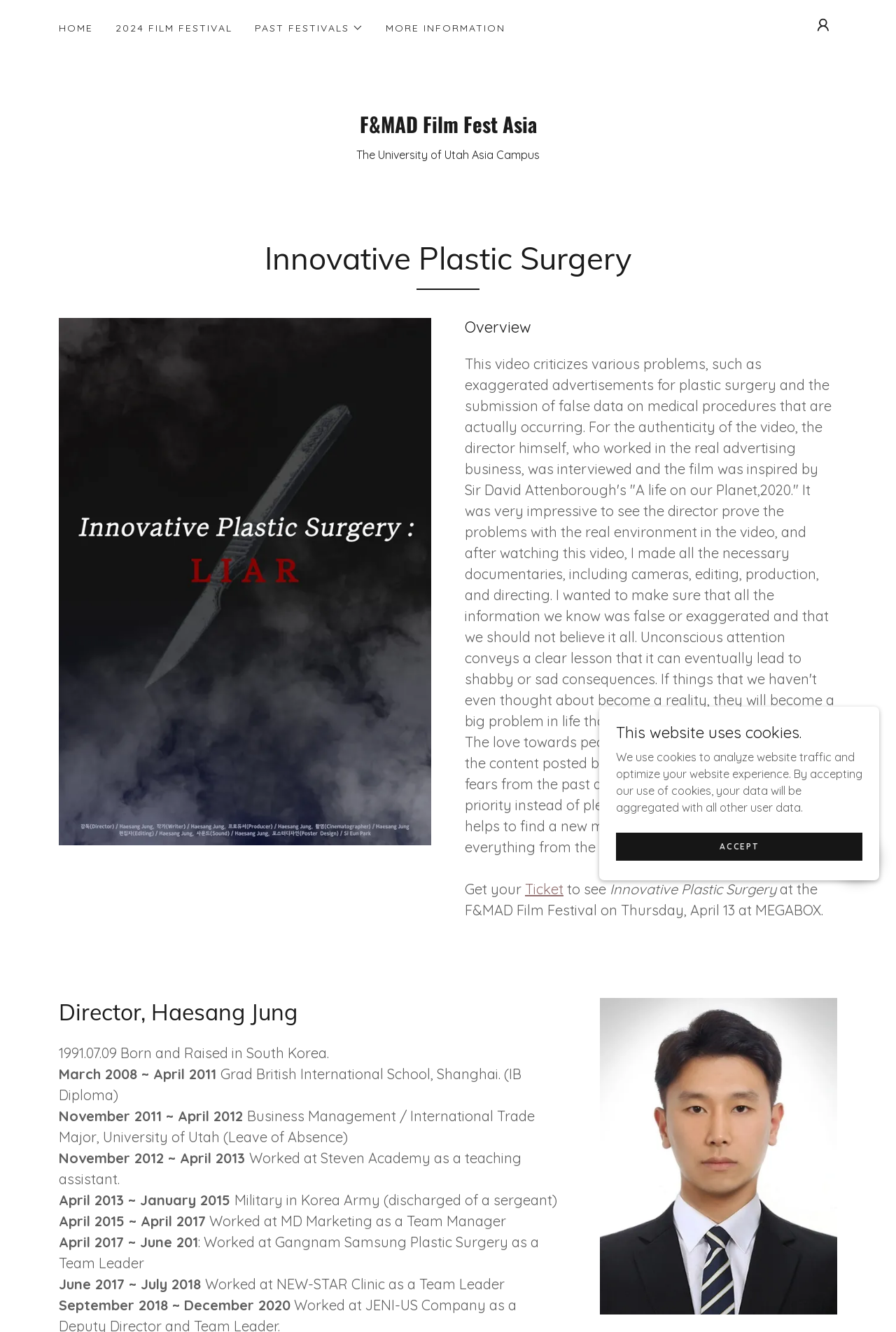Based on the element description 2024 FILM FESTIVAL, identify the bounding box coordinates for the UI element. The coordinates should be in the format (top-left x, top-left y, bottom-right x, bottom-right y) and within the 0 to 1 range.

[0.124, 0.012, 0.264, 0.03]